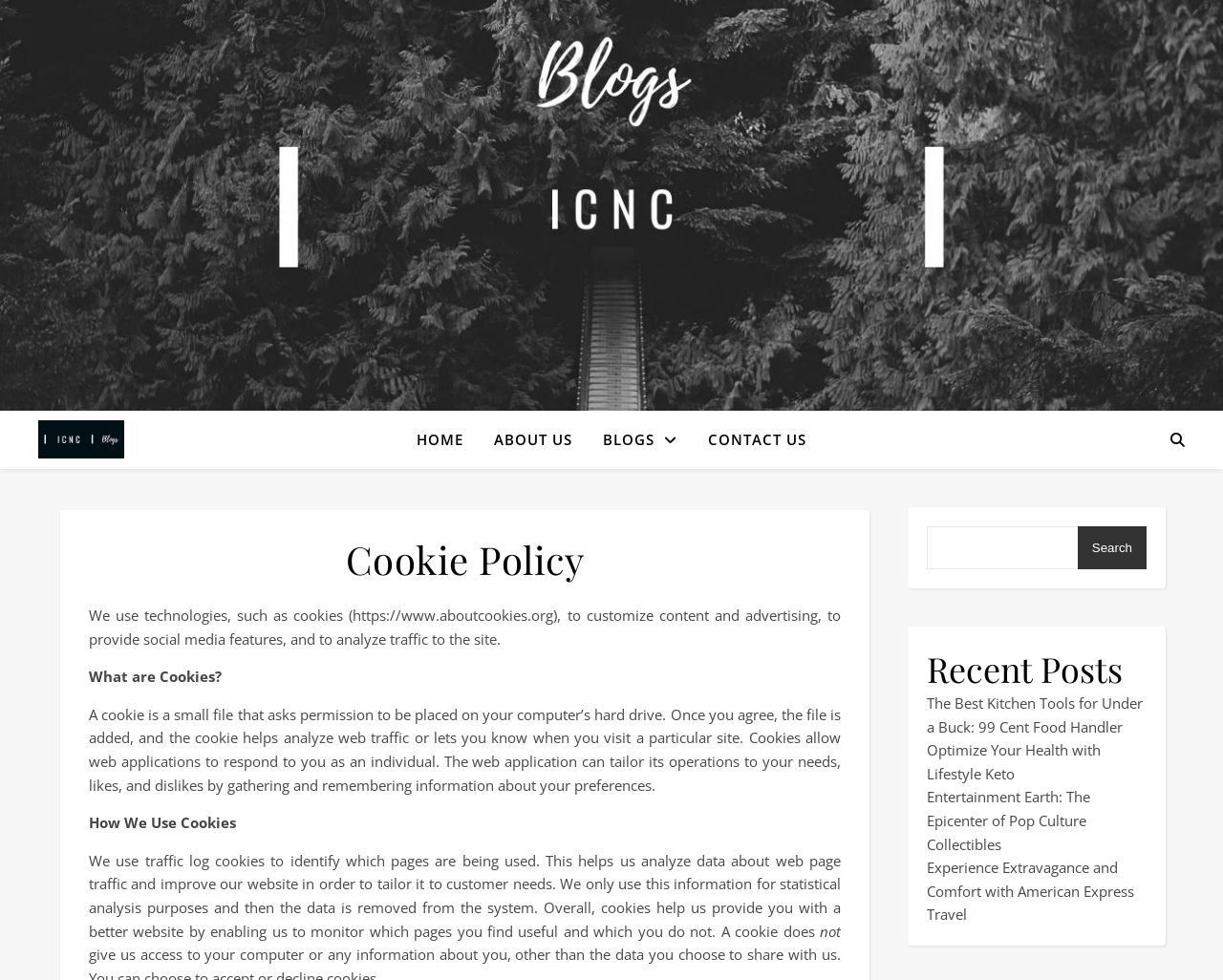Determine the bounding box coordinates for the UI element with the following description: "parent_node: Search name="s"". The coordinates should be four float numbers between 0 and 1, represented as [left, top, right, bottom].

[0.758, 0.537, 0.938, 0.581]